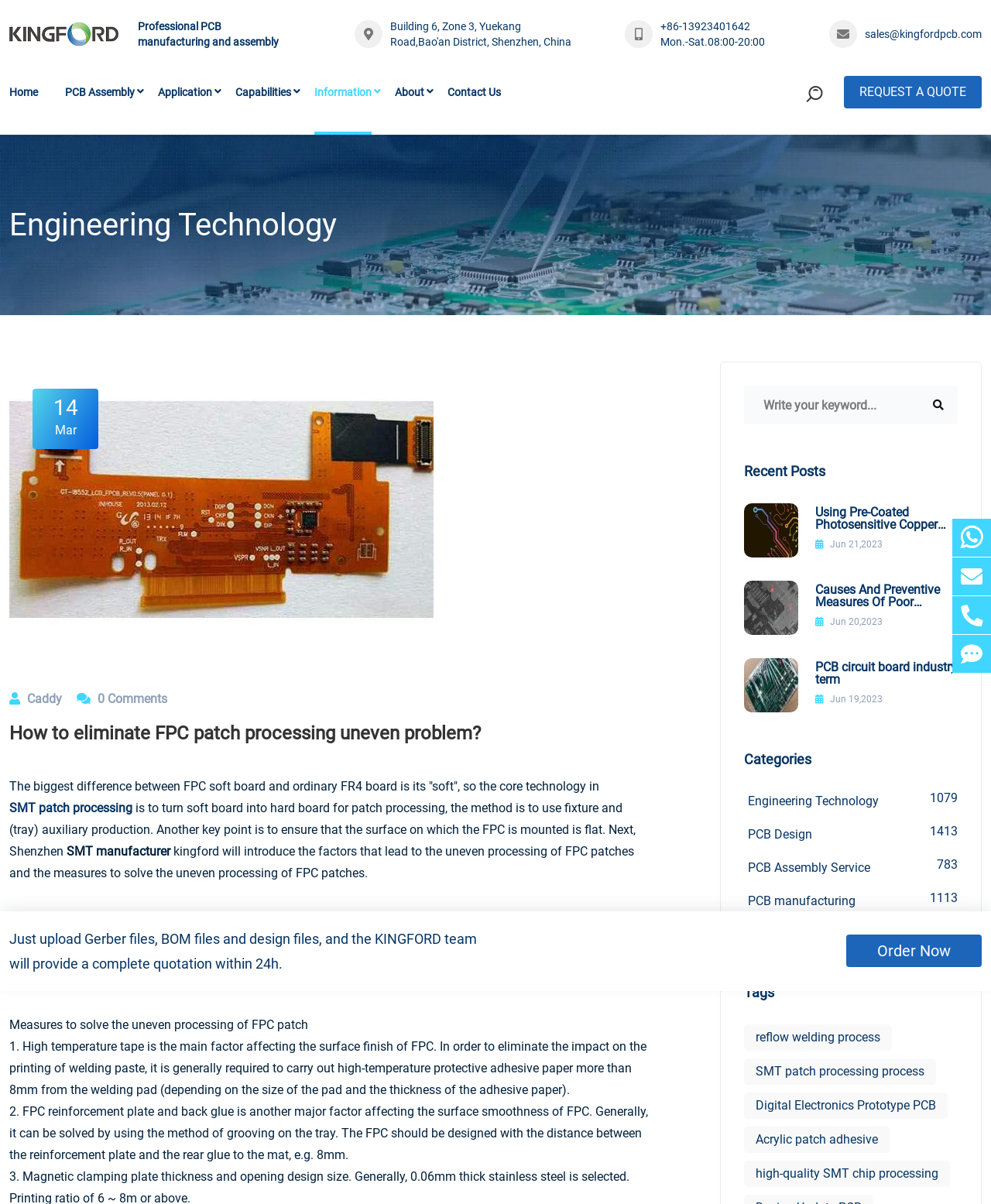Describe all the key features and sections of the webpage thoroughly.

This webpage is about Kingford Technology CO., LTD, a professional PCB manufacturing and assembly company. At the top left corner, there is a logo of the company with a link to the homepage. Next to the logo, there is a navigation menu with links to different sections of the website, including Home, PCB Assembly, Application, Capabilities, Information, and About.

On the top right corner, there is a search bar with a textbox and a search button. Below the search bar, there is a link to request a quote. 

The main content of the webpage is an article titled "How to eliminate FPC patch processing uneven problem?" with a heading and a brief introduction. The article discusses the factors leading to uneven processing of FPC patches, including FPC deformation, thickness and position of attached materials, and FPC strengthen the thickness of the plate or the back glue. It also provides measures to solve the uneven processing of FPC patches.

On the right side of the webpage, there is a section titled "Recent Posts" with links to three recent articles, each with a title, a date, and a brief summary. Below the recent posts section, there is a section titled "Categories" with links to different categories, including Engineering Technology, PCB Design, PCB Assembly Service, PCB manufacturing, and Industry news. 

Further down, there is a section titled "Tags" with links to various tags, including reflow welding process, SMT patch processing process, Digital Electronics Prototype PCB, Acrylic patch adhesive, and high-quality SMT chip processing.

At the bottom of the webpage, there are links to contact the company through Whatsapp, E-mail, TEL, and Feedback. There is also a call-to-action button to upload files and get a quote within 24 hours.